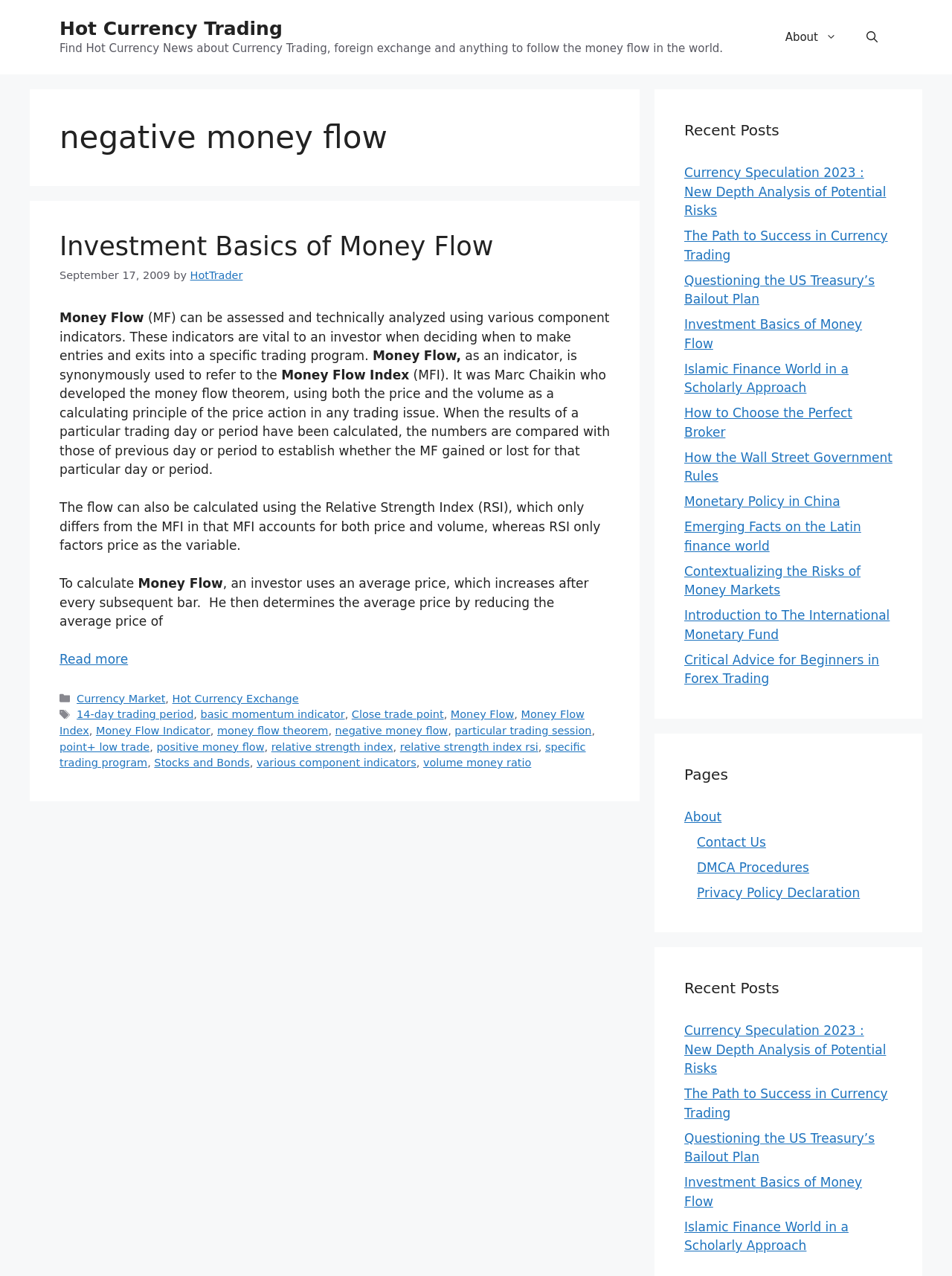Show the bounding box coordinates for the HTML element as described: "Investment Basics of Money Flow".

[0.062, 0.182, 0.518, 0.205]